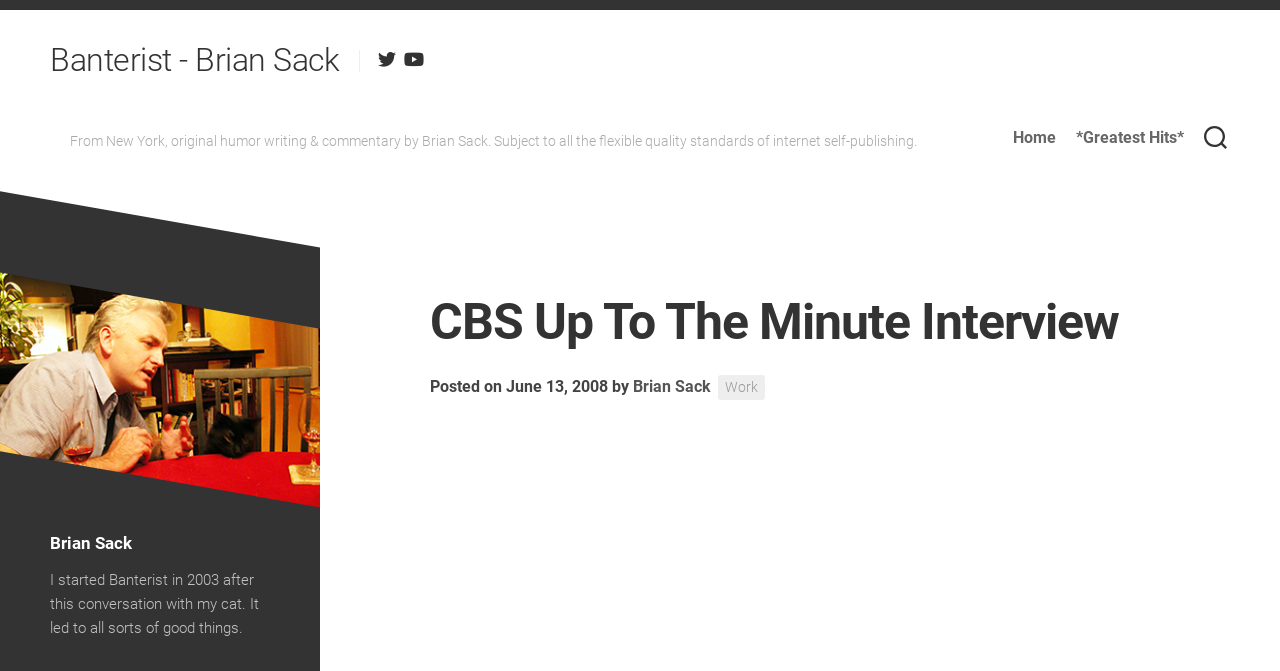What is the date of the interview? Examine the screenshot and reply using just one word or a brief phrase.

June 13, 2008